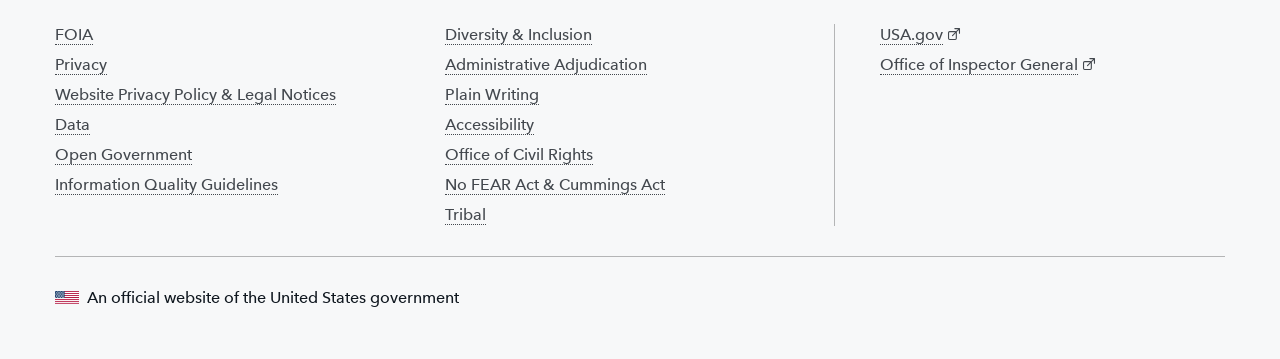Provide a single word or phrase to answer the given question: 
What is the text above the 'USA.gov' link?

An official website of the